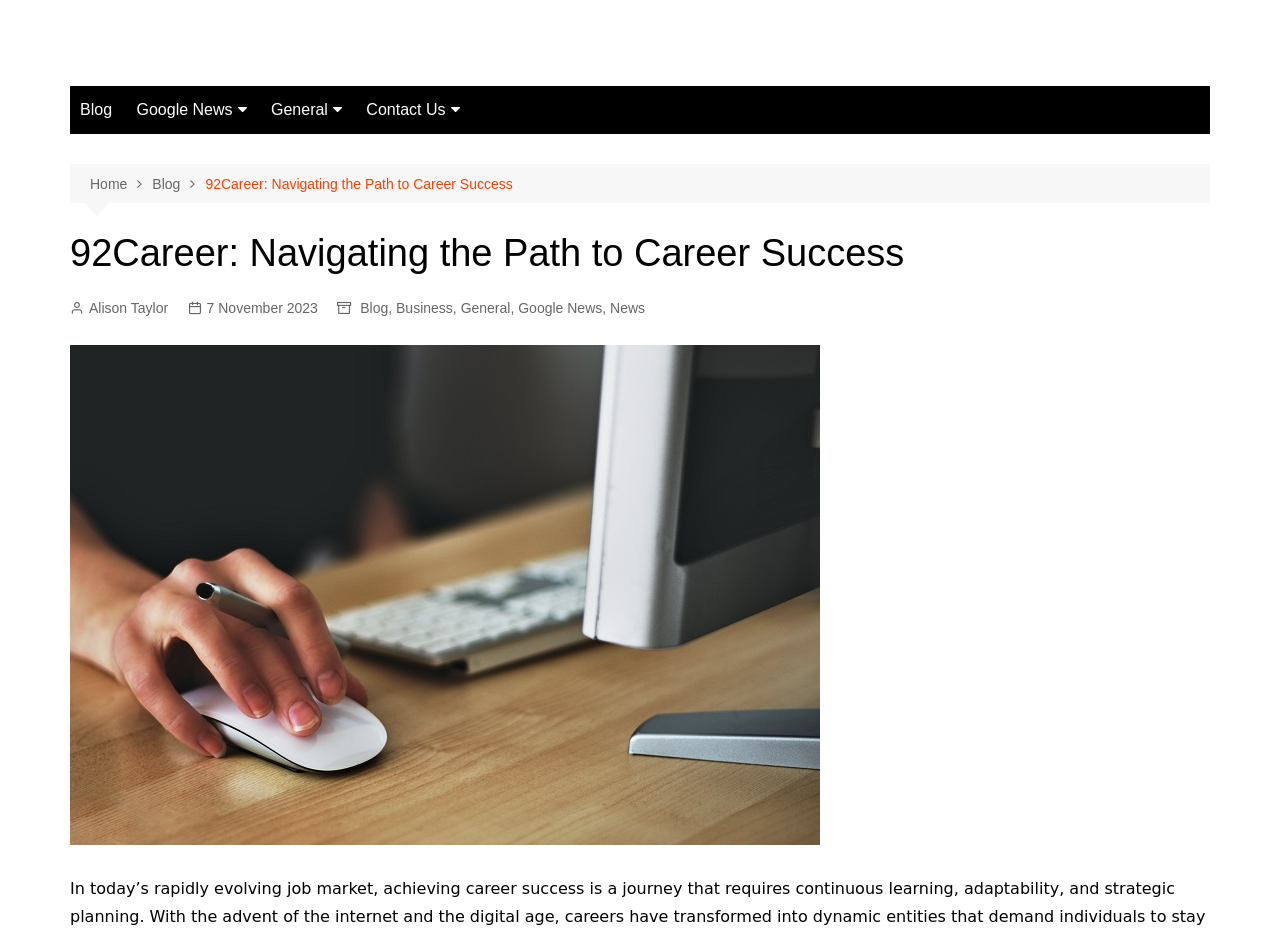Extract the main heading from the webpage content.

92Career: Navigating the Path to Career Success